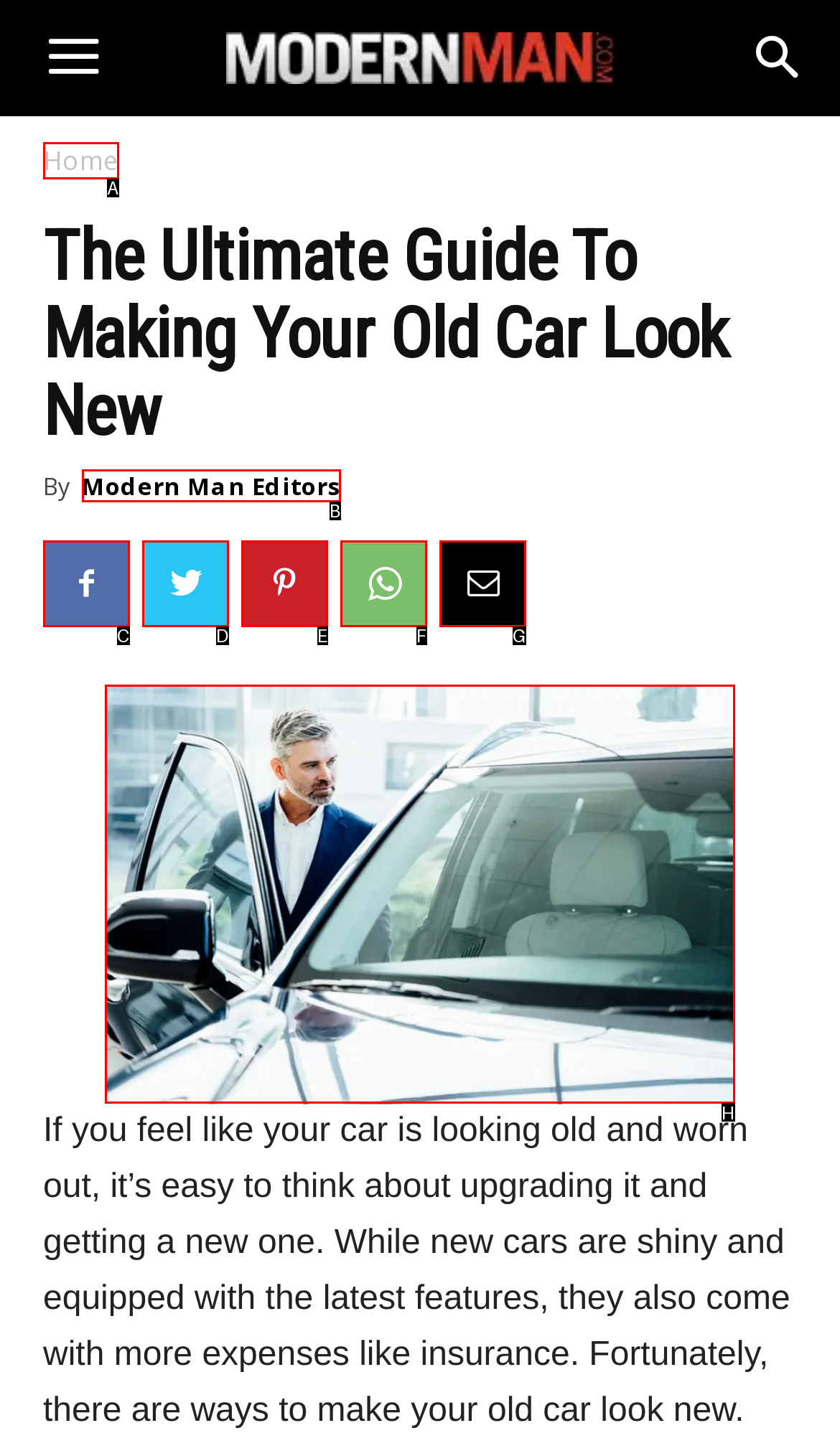Select the HTML element that fits the following description: Ally Berthiaume
Provide the letter of the matching option.

None